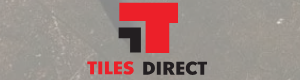Generate a detailed explanation of the scene depicted in the image.

The image features the logo of "Tiles Direct," prominently displayed with bold red and black colors. The logo consists of a stylized letter "T" in red, alongside the words "TILES DIRECT" in a modern font. This branding suggests a focus on high-quality tiles and countertops, likely representing a tile showroom or retail store located in Norwood, MA. The background appears to have a textured surface, enhancing the visual appeal of the logo and emphasizing the theme of tile and material selection for home renovations.